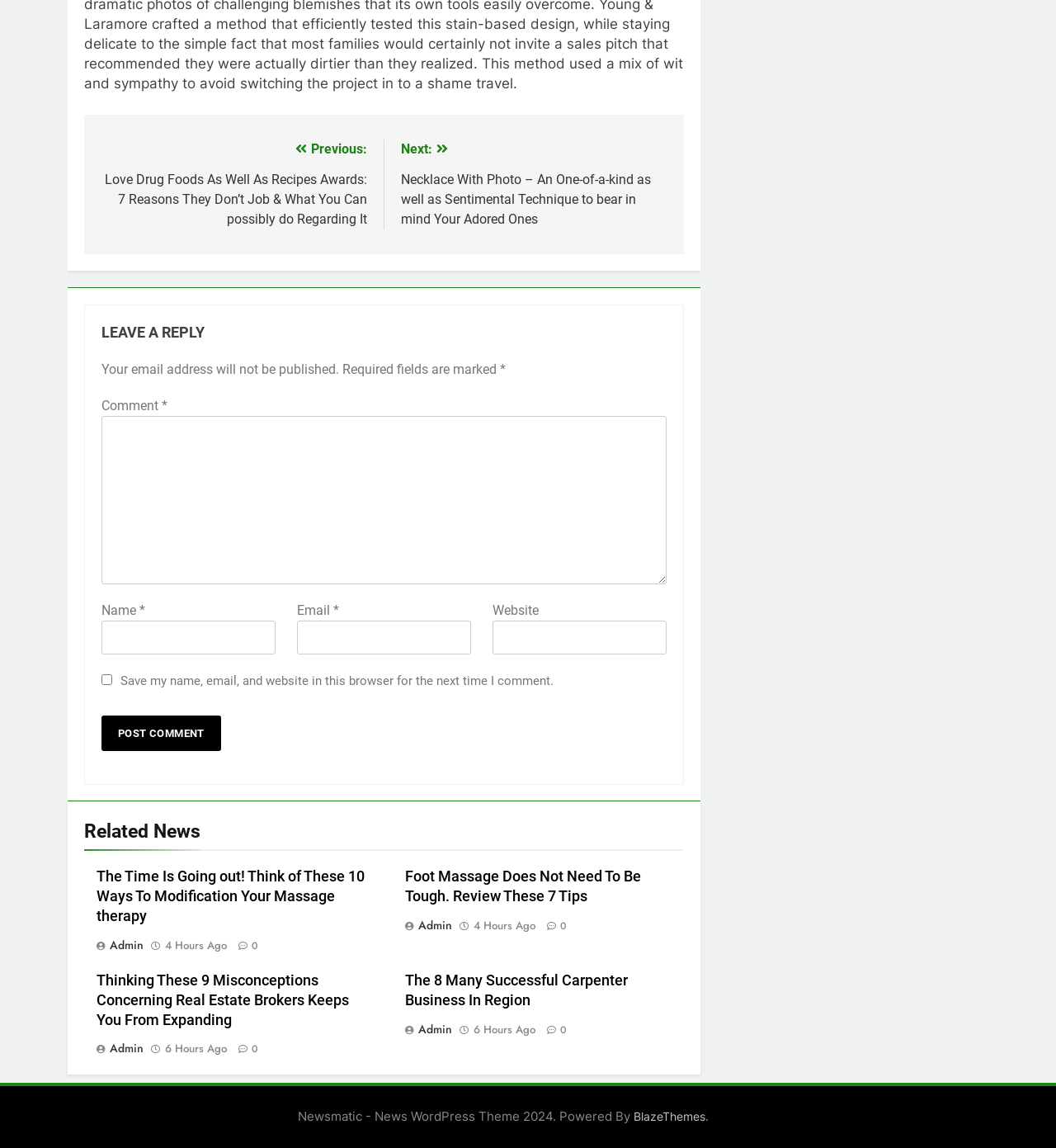What is the theme of the website?
Utilize the image to construct a detailed and well-explained answer.

The website appears to be a news website, with various news articles and a section for leaving comments, indicating that the theme of the website is news and current events.